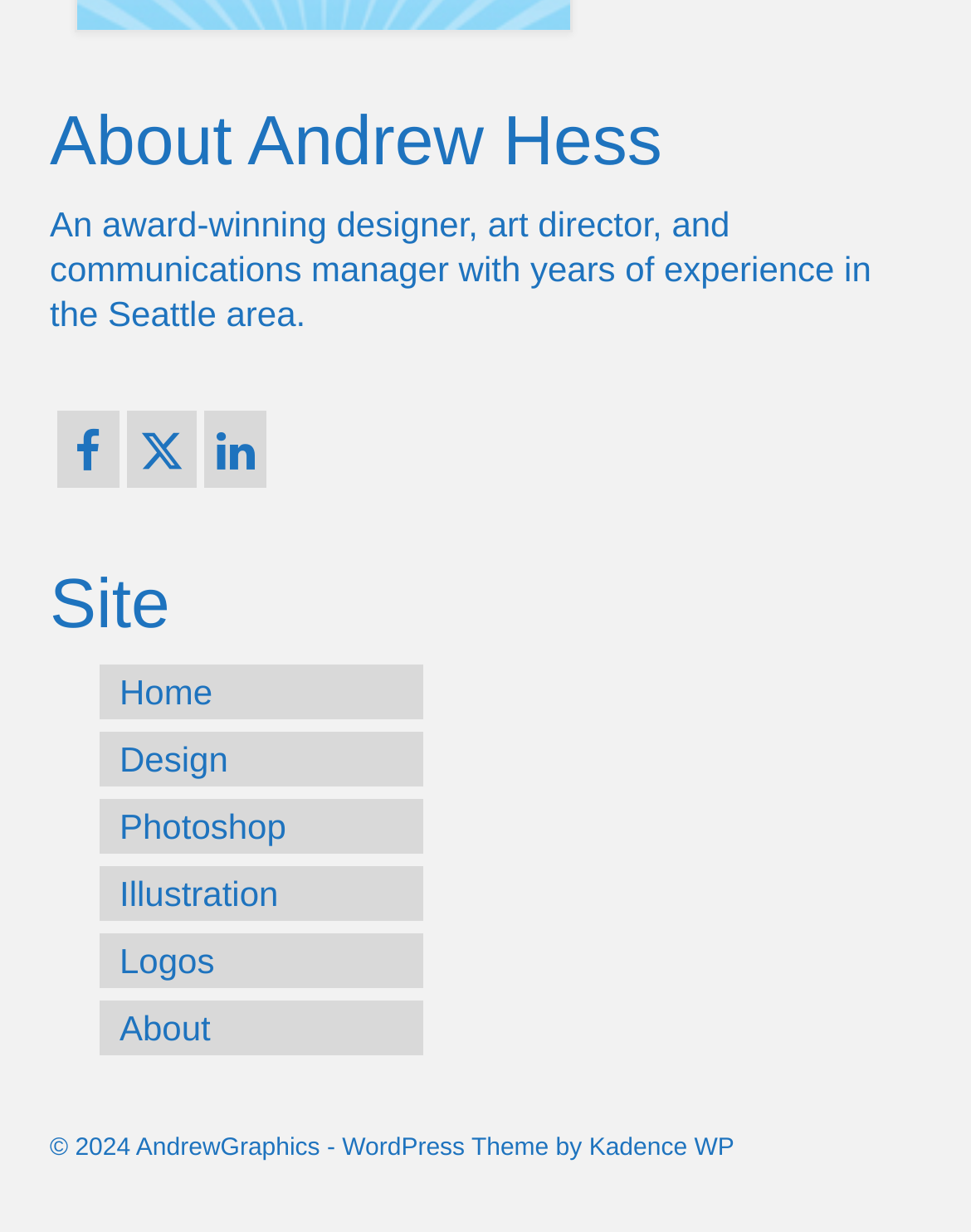Predict the bounding box for the UI component with the following description: "PMP Exam Preparation Tips".

None